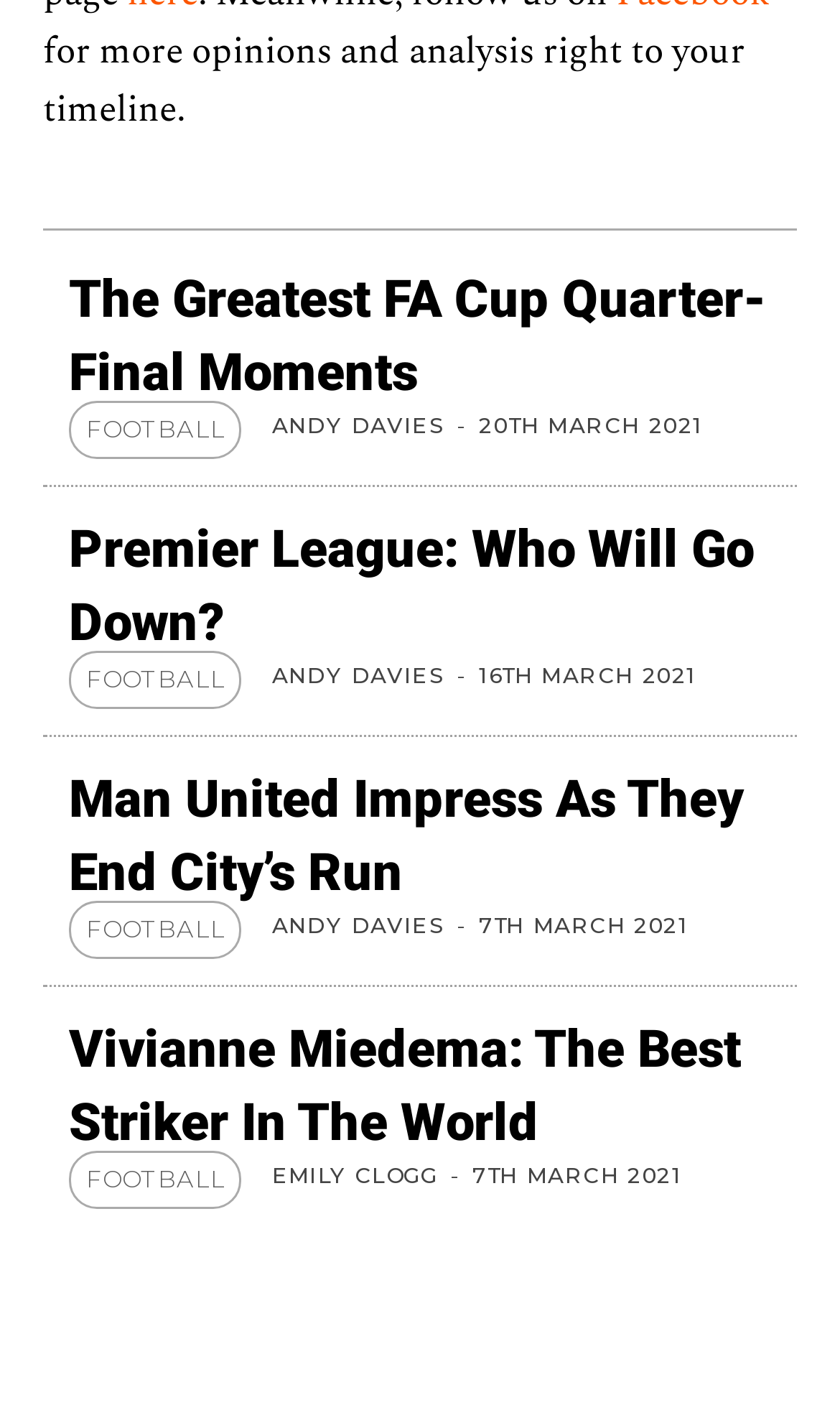Highlight the bounding box of the UI element that corresponds to this description: "Football".

[0.082, 0.635, 0.288, 0.676]